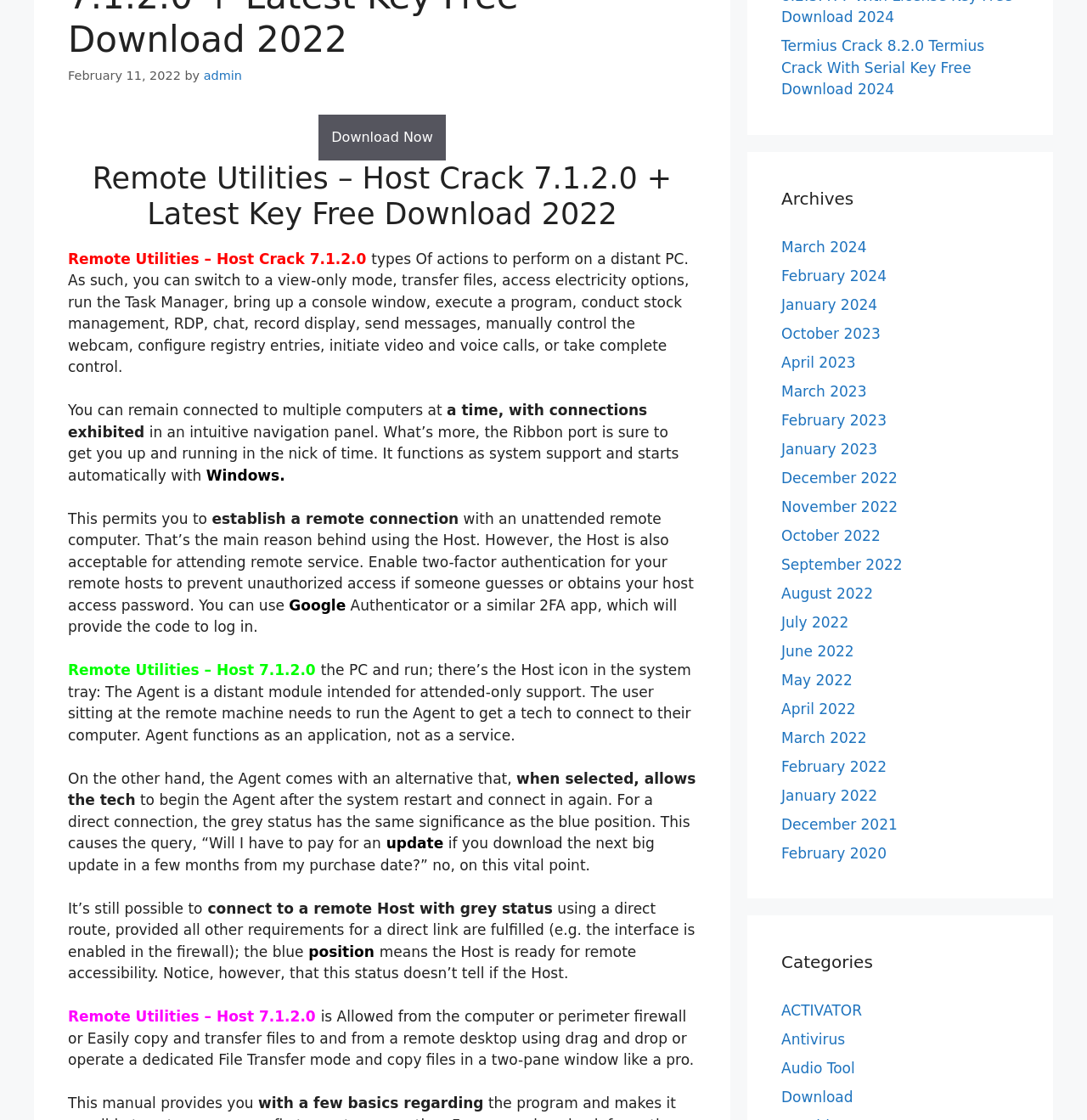From the given element description: "September 2022", find the bounding box for the UI element. Provide the coordinates as four float numbers between 0 and 1, in the order [left, top, right, bottom].

[0.719, 0.496, 0.83, 0.511]